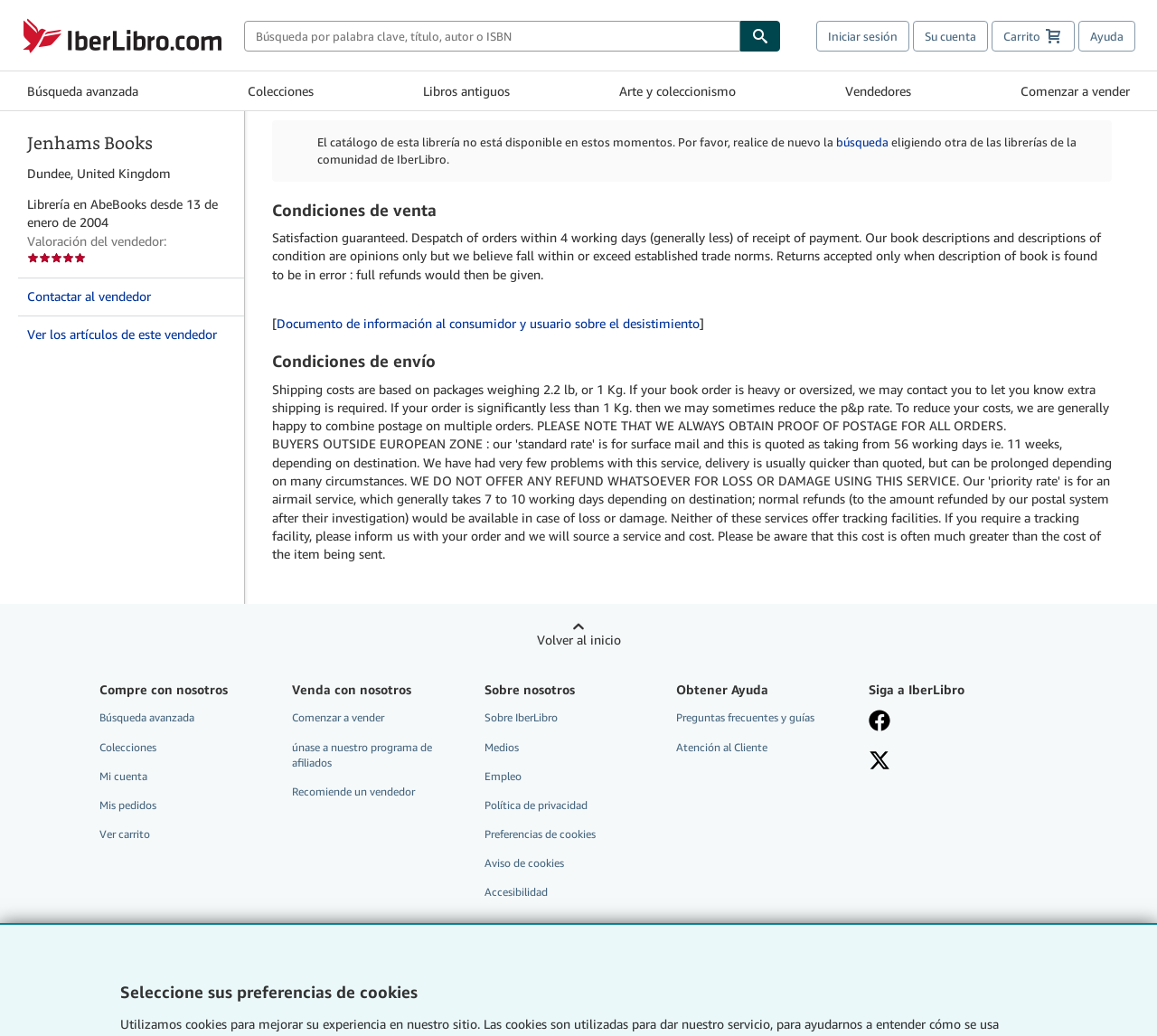Locate the bounding box for the described UI element: "Carrito". Ensure the coordinates are four float numbers between 0 and 1, formatted as [left, top, right, bottom].

[0.857, 0.02, 0.929, 0.05]